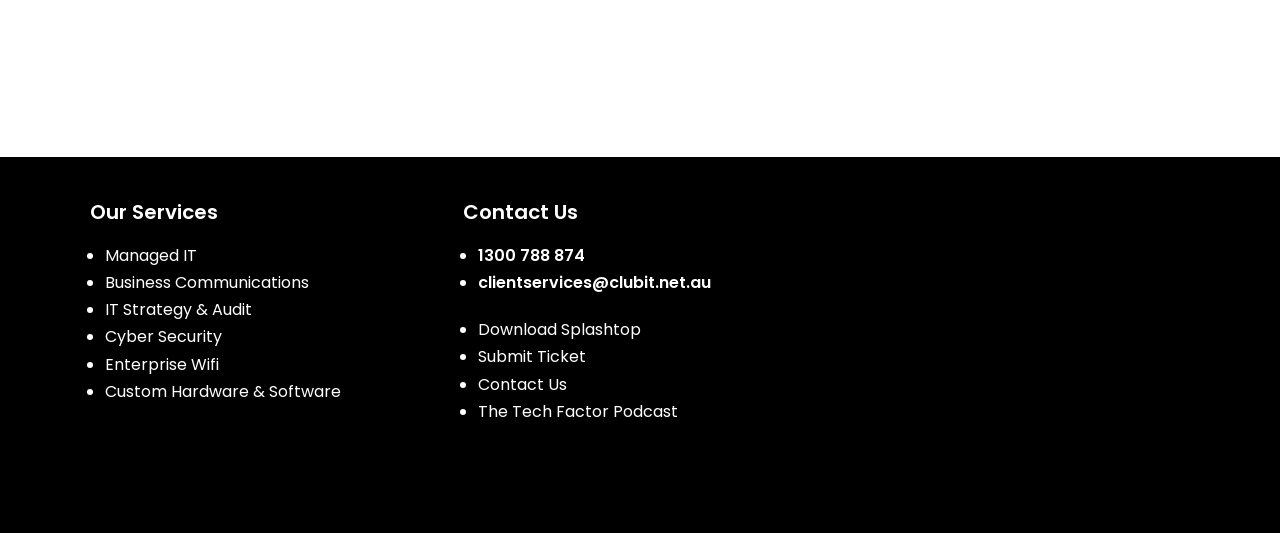Using the elements shown in the image, answer the question comprehensively: How many social media links are there?

There are two social media links, 'Facebook' and 'linkedin', located at the bottom left of the webpage, indicated by the bounding box coordinates [0.07, 0.812, 0.105, 0.856] and [0.109, 0.812, 0.144, 0.856] respectively.